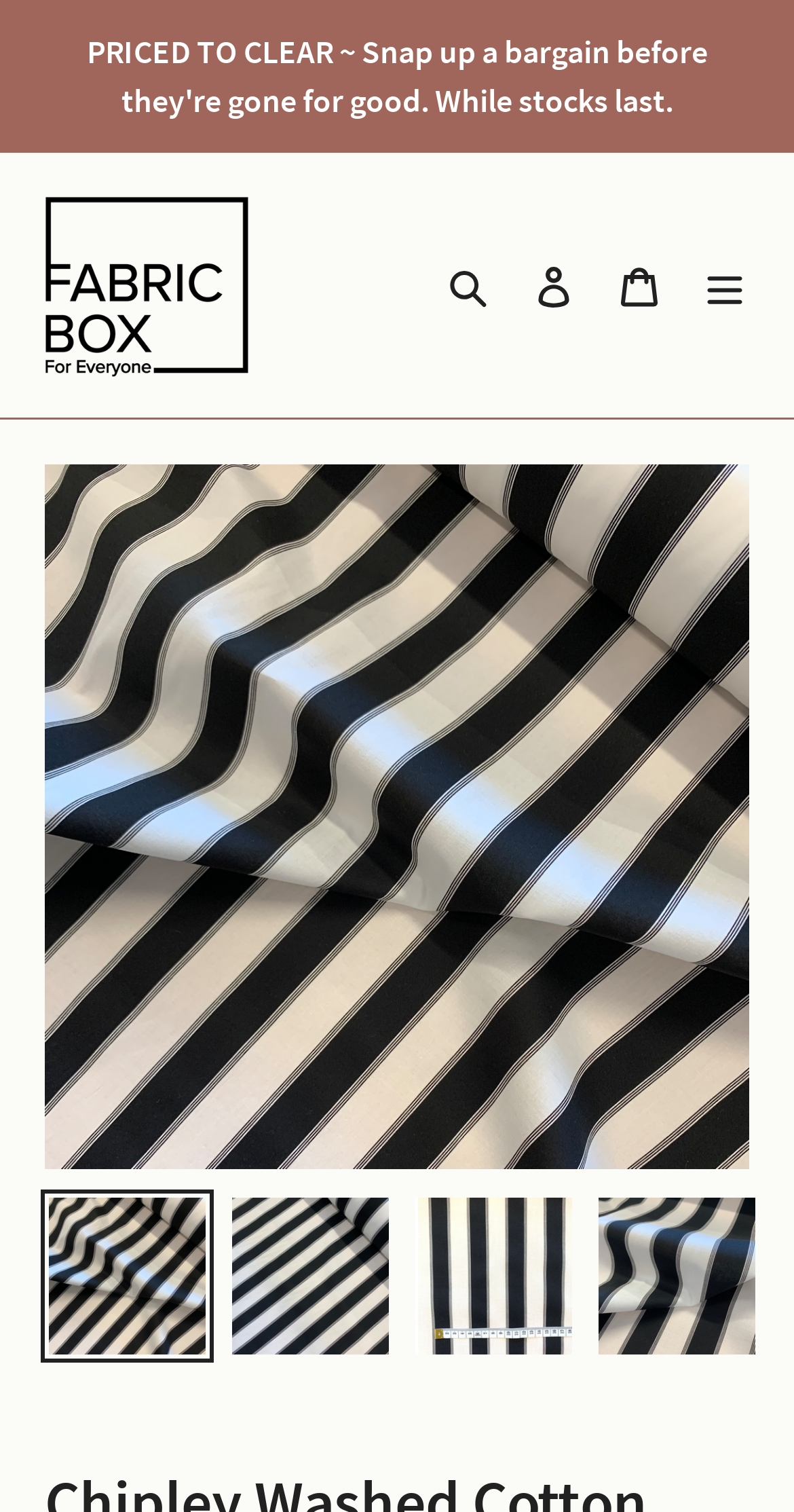What is the color of the fabric?
From the screenshot, provide a brief answer in one word or phrase.

Black/White